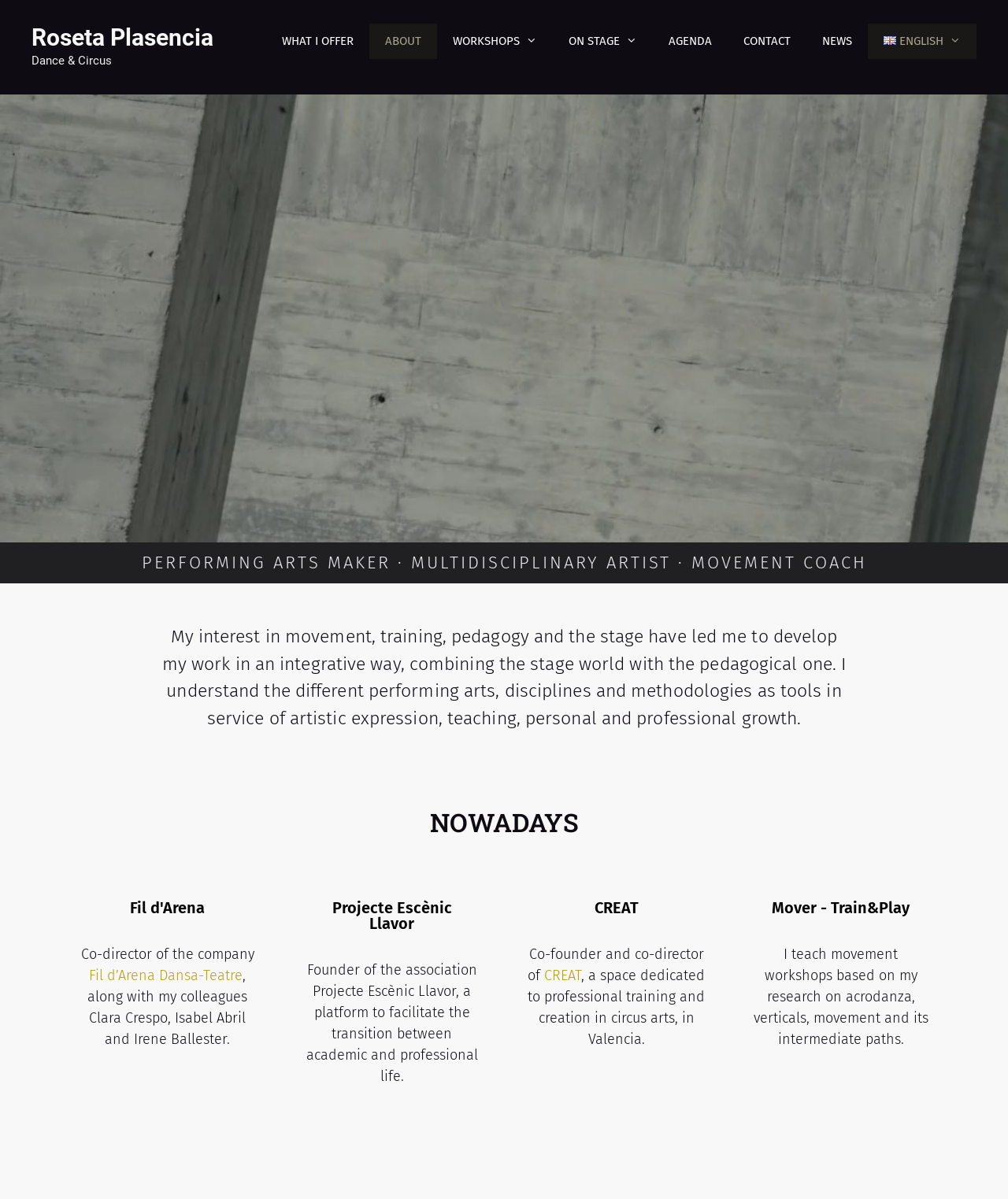Bounding box coordinates are specified in the format (top-left x, top-left y, bottom-right x, bottom-right y). All values are floating point numbers bounded between 0 and 1. Please provide the bounding box coordinate of the region this sentence describes: NEWS

[0.8, 0.02, 0.861, 0.049]